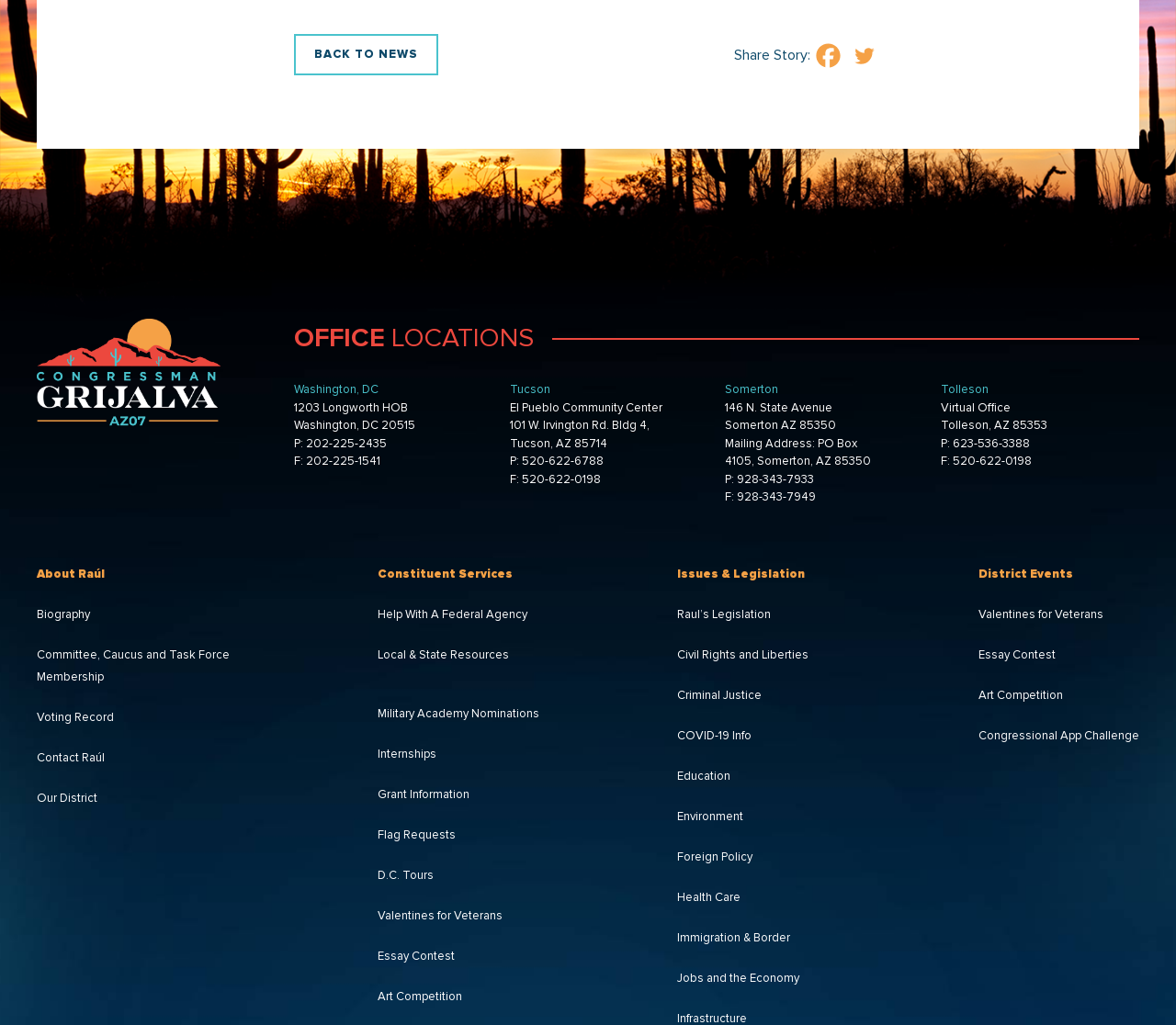What is the name of the community center where Raúl's Tucson office is located?
Using the image, answer in one word or phrase.

El Pueblo Community Center